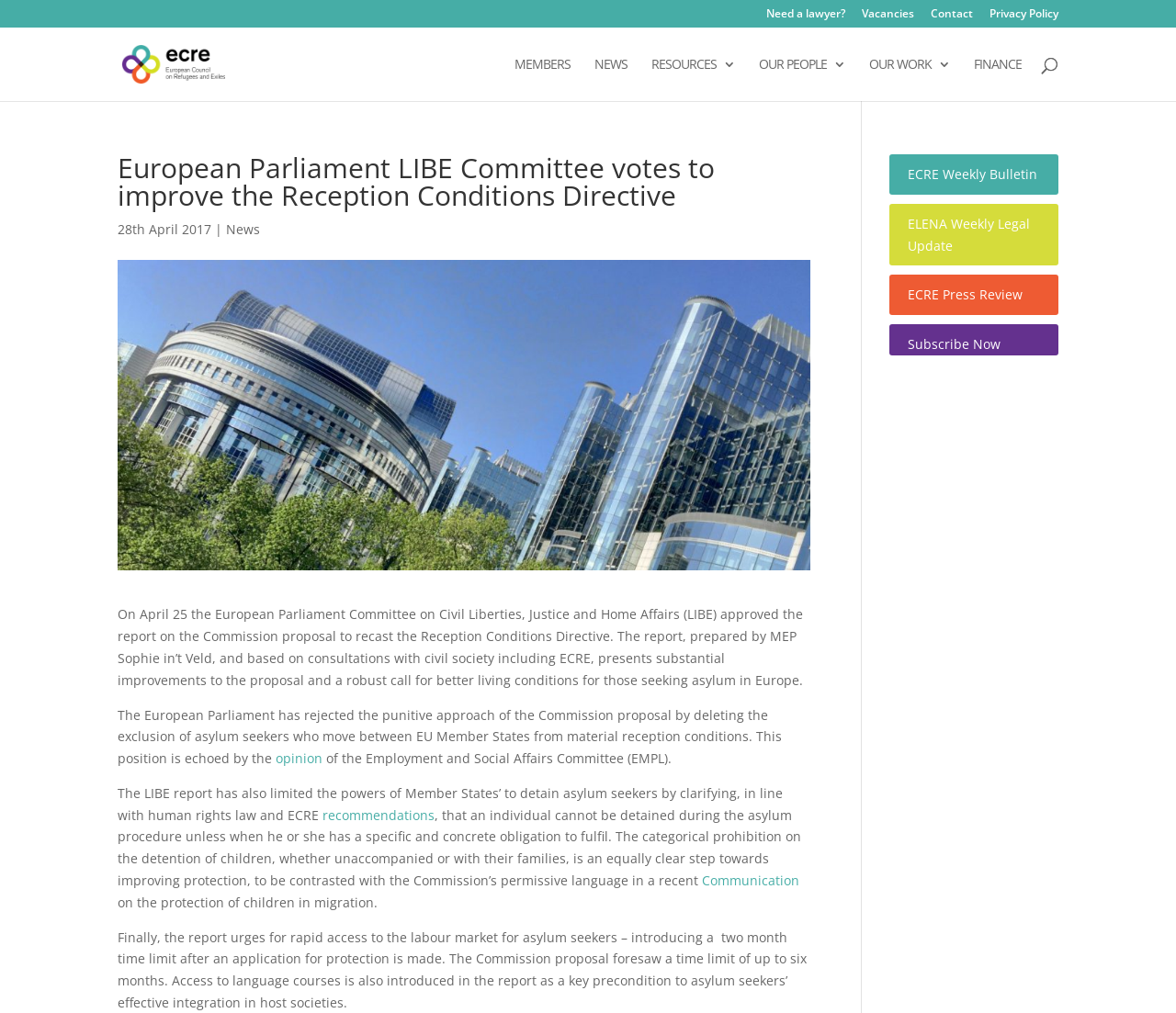What is the name of the committee that has a similar opinion to the LIBE report?
Based on the visual information, provide a detailed and comprehensive answer.

I found the answer by reading the paragraph that starts with 'The European Parliament has rejected the punitive approach of the Commission proposal...'. The opinion of the Employment and Social Affairs Committee (EMPL) is echoed in the LIBE report.